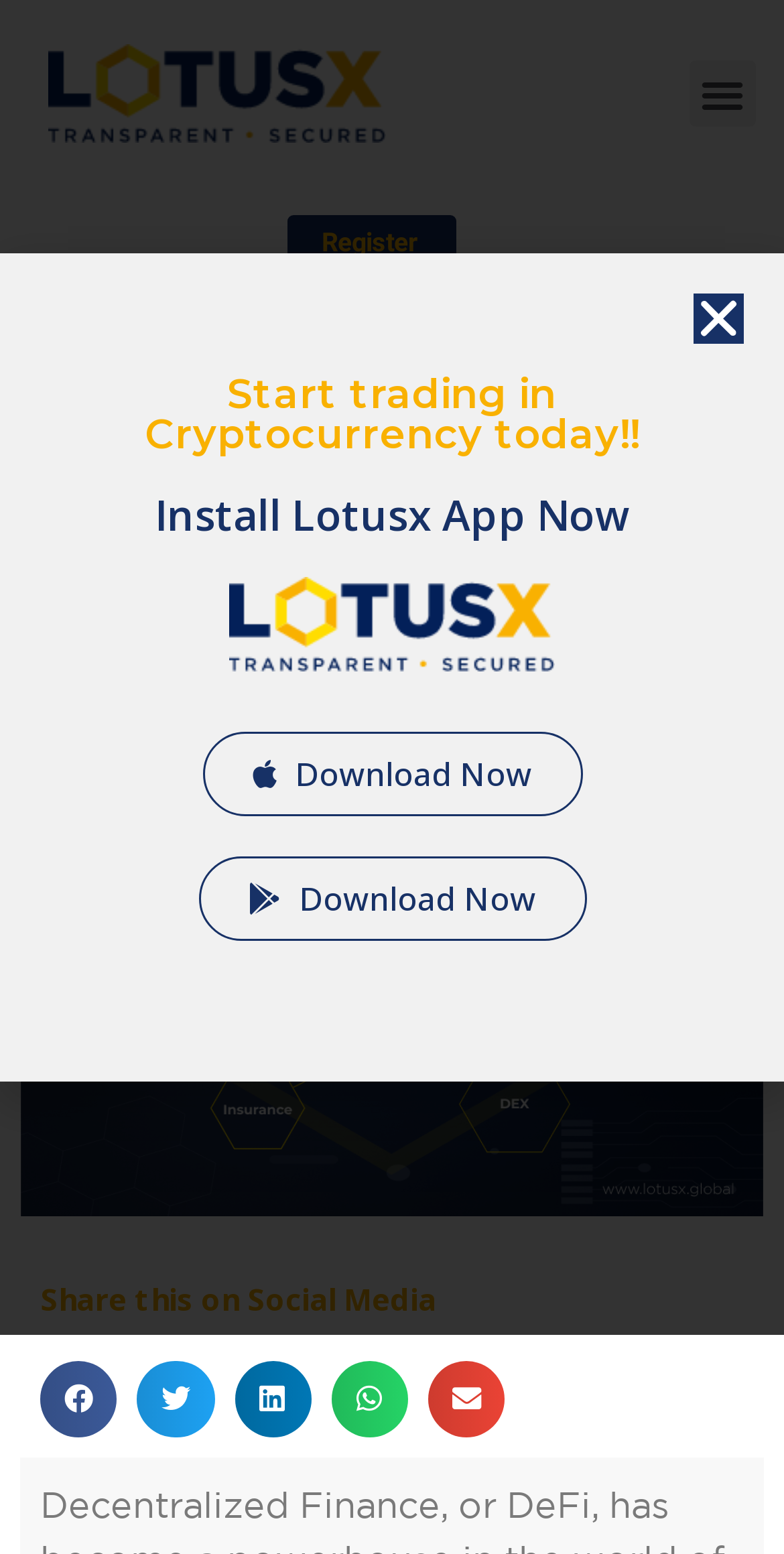Give a one-word or one-phrase response to the question:
How many comments does the blog post have?

One